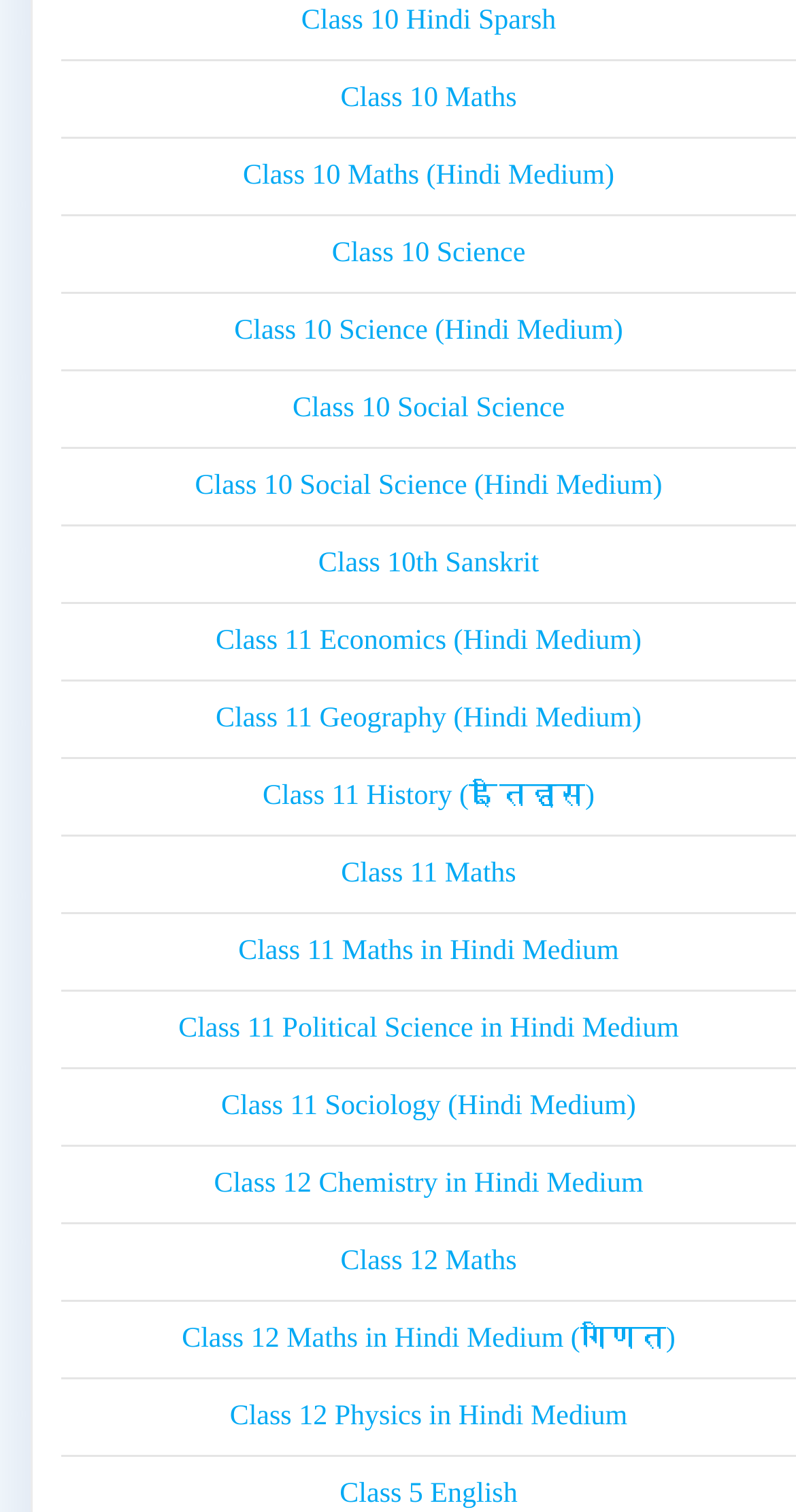How many subjects are available in total?
Based on the screenshot, provide your answer in one word or phrase.

19